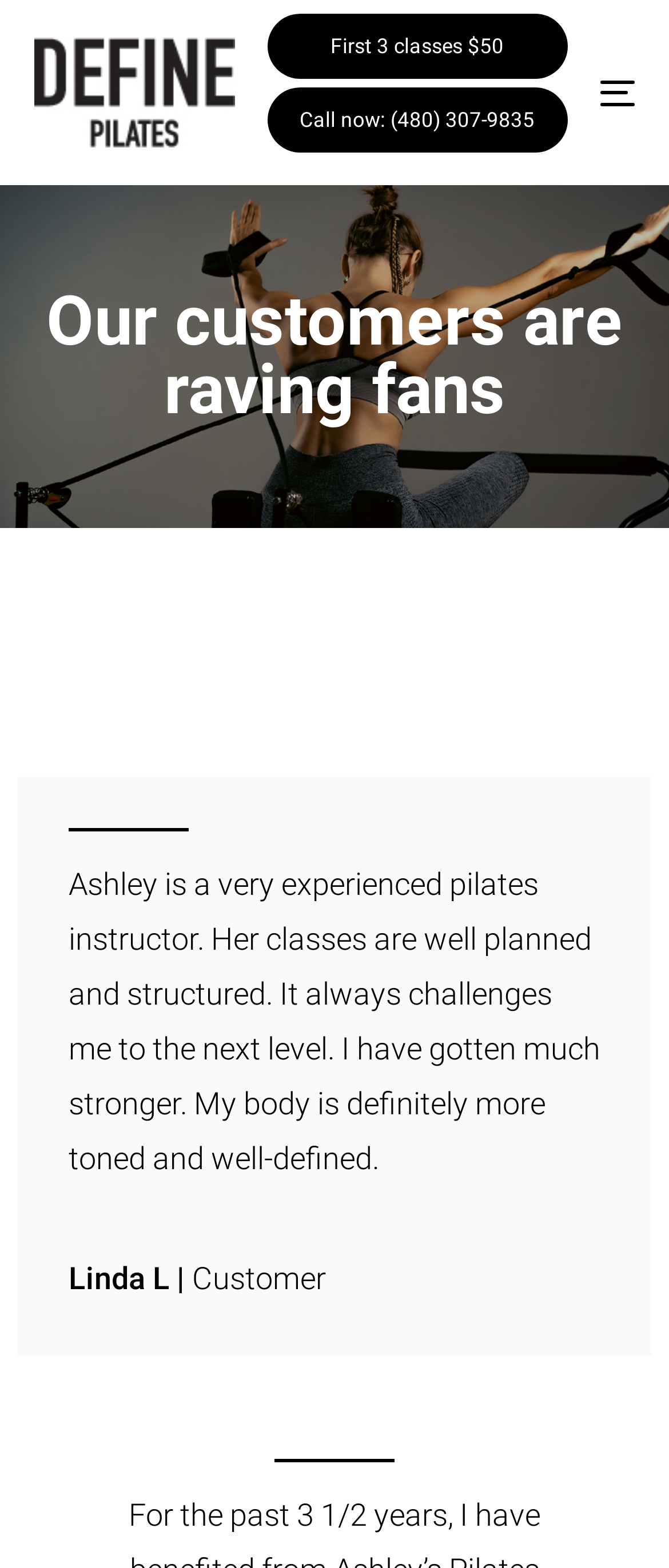What is the occupation of the customer who gave a testimonial?
Refer to the screenshot and deliver a thorough answer to the question presented.

The occupation of the customer who gave a testimonial can be found below the testimonial text, where it is stated 'Linda L | Customer', indicating that Linda L is a customer of the Pilates studio.